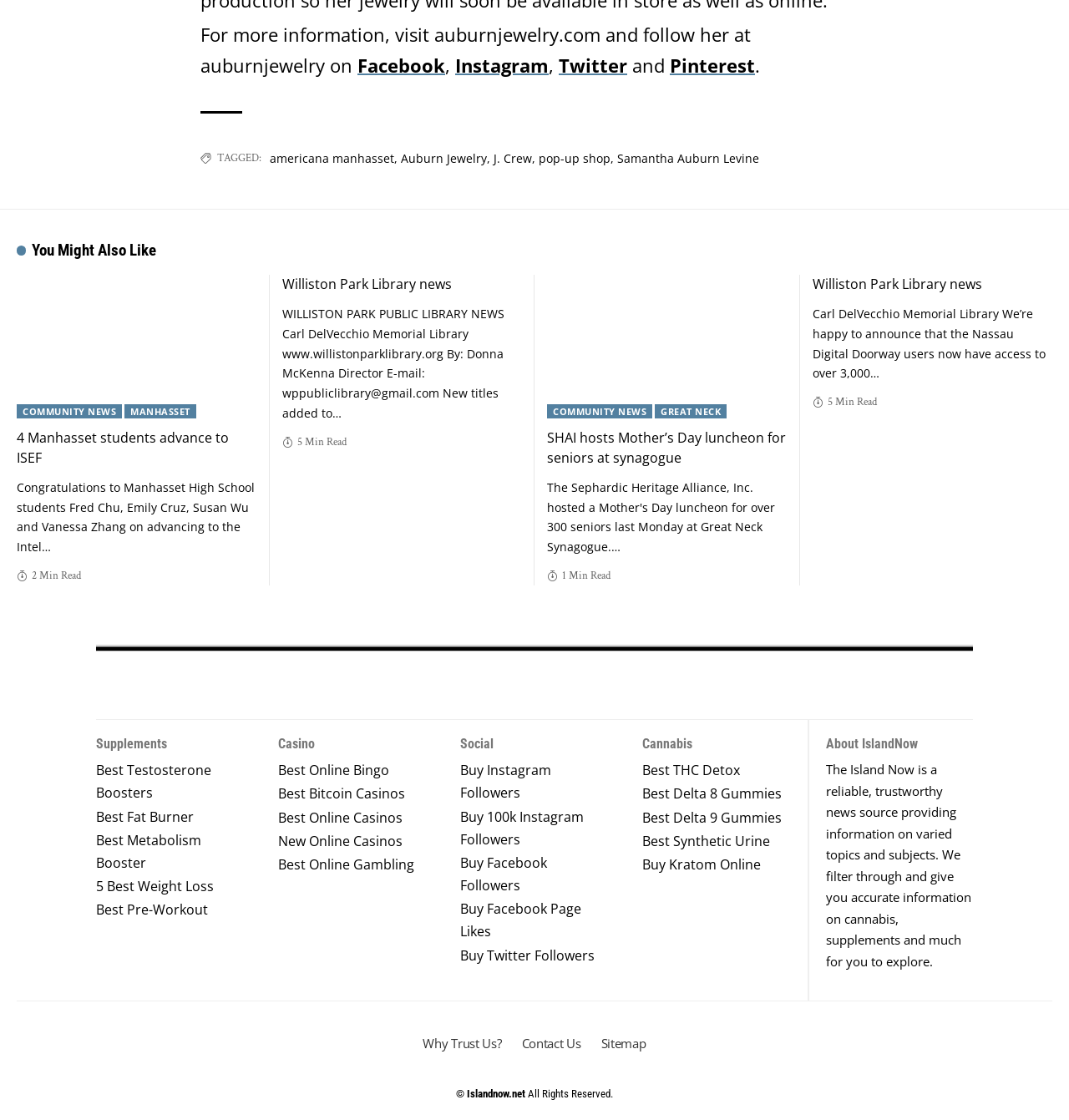Determine the bounding box coordinates of the section to be clicked to follow the instruction: "Visit Facebook". The coordinates should be given as four float numbers between 0 and 1, formatted as [left, top, right, bottom].

[0.334, 0.047, 0.416, 0.07]